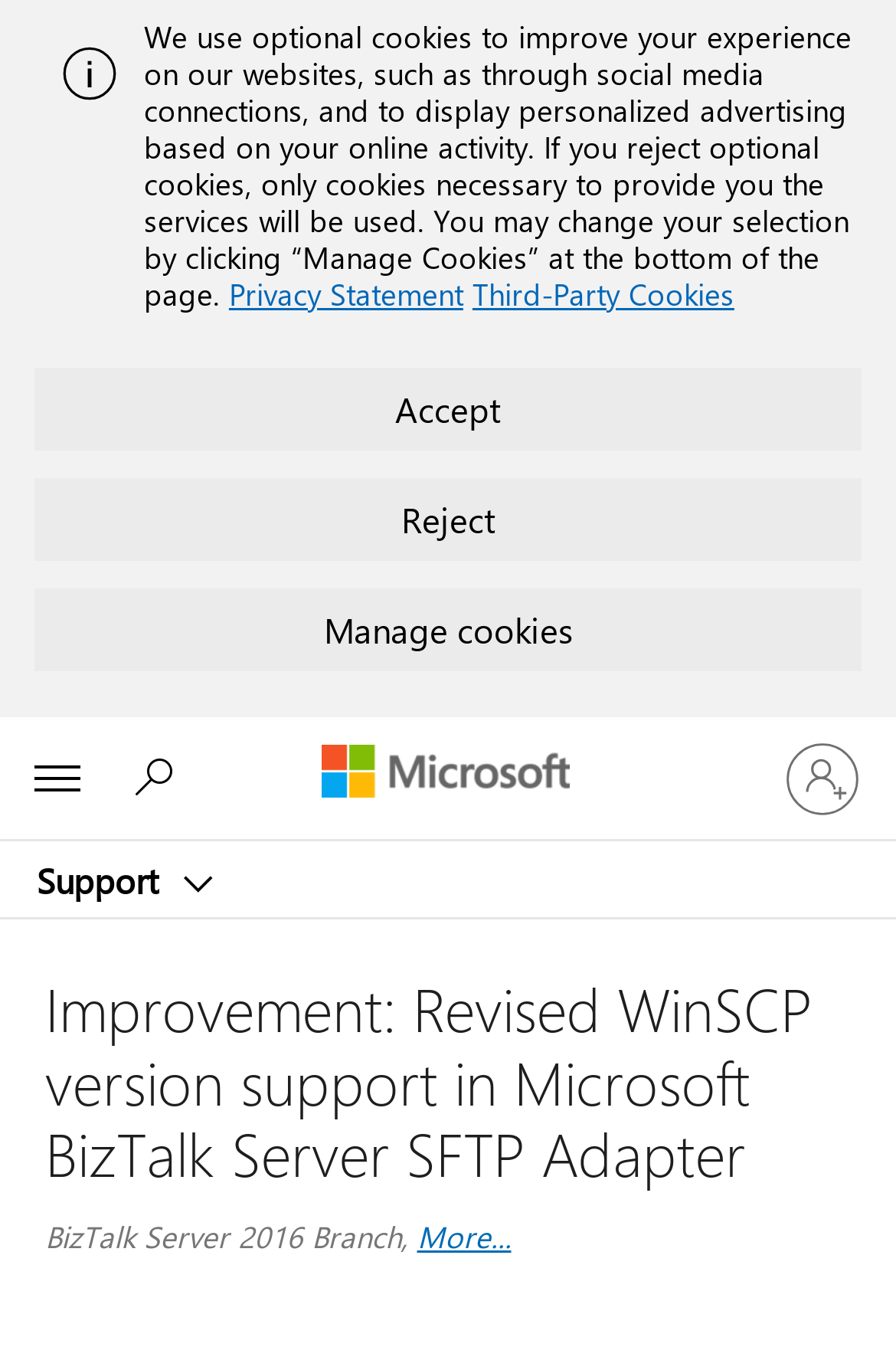Respond with a single word or phrase to the following question:
How many links are there in the top navigation bar?

2